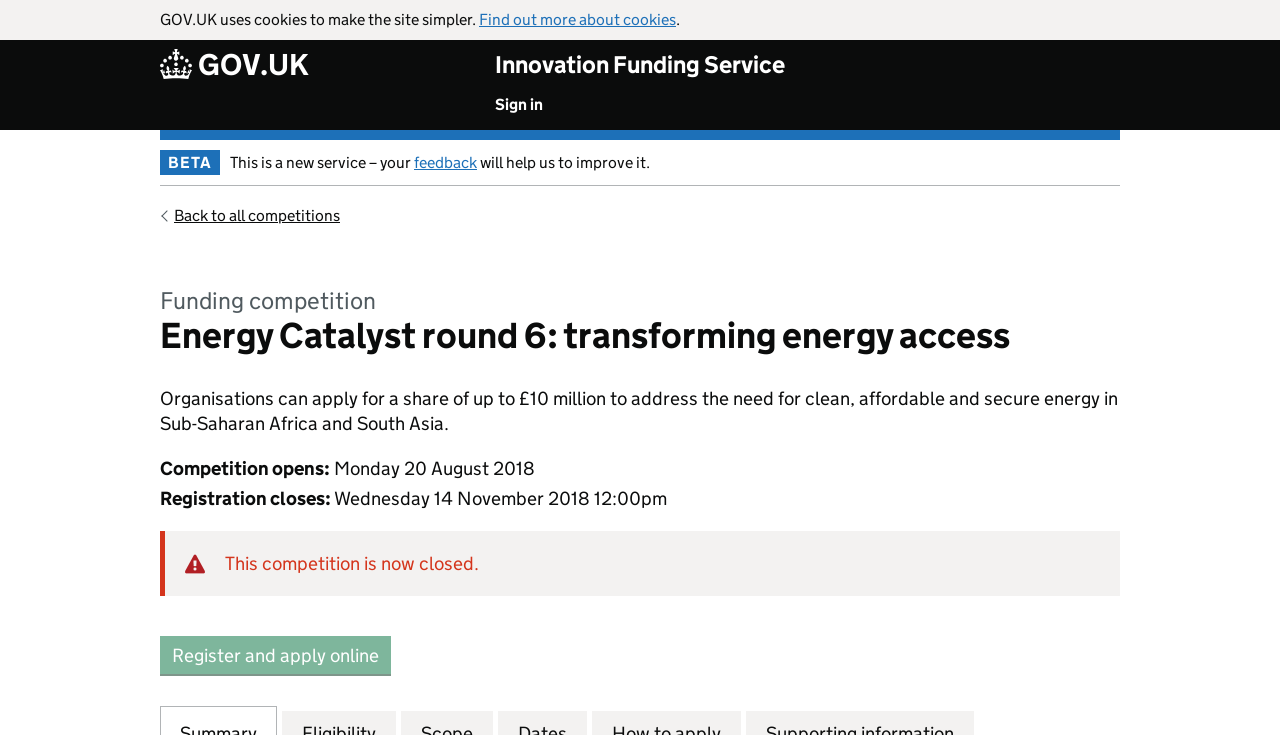Based on the element description "Innovation Funding Service", predict the bounding box coordinates of the UI element.

[0.387, 0.068, 0.613, 0.109]